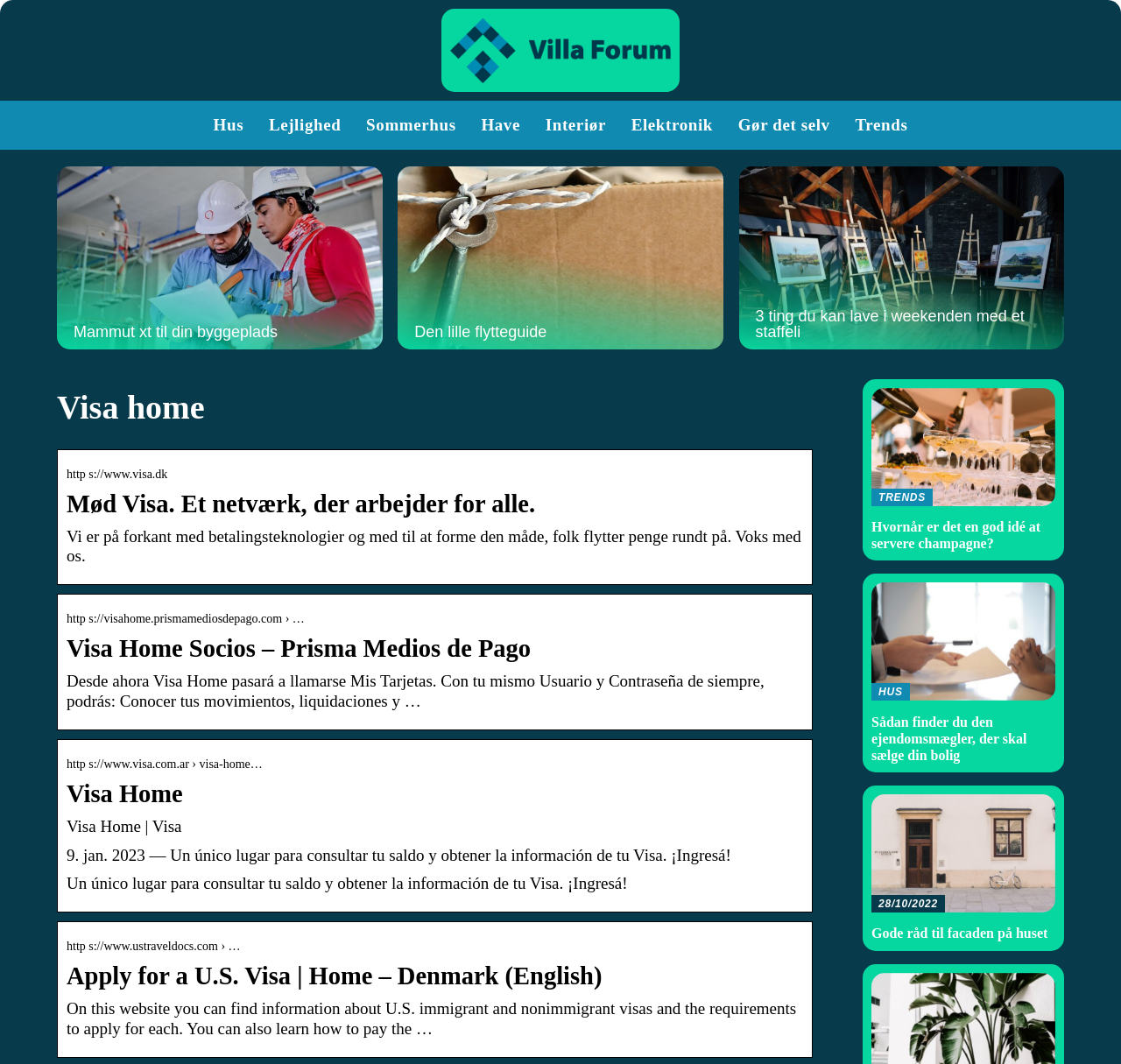Using the provided element description: "Interiør", identify the bounding box coordinates. The coordinates should be four floats between 0 and 1 in the order [left, top, right, bottom].

[0.487, 0.109, 0.541, 0.126]